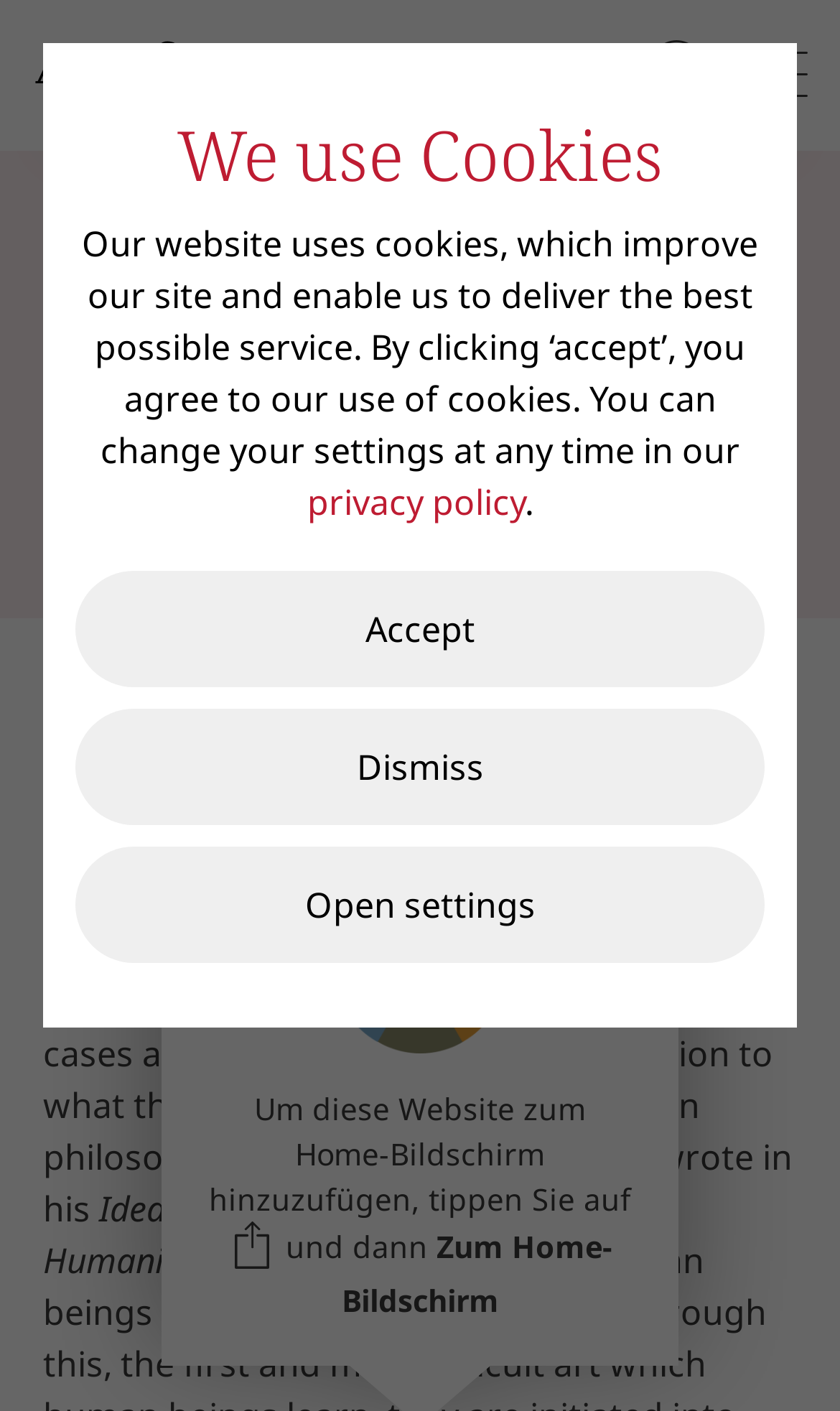Refer to the image and offer a detailed explanation in response to the question: When was the article published?

The publication date of the article can be inferred from the text 'Sep. 2013' which appears above the article.